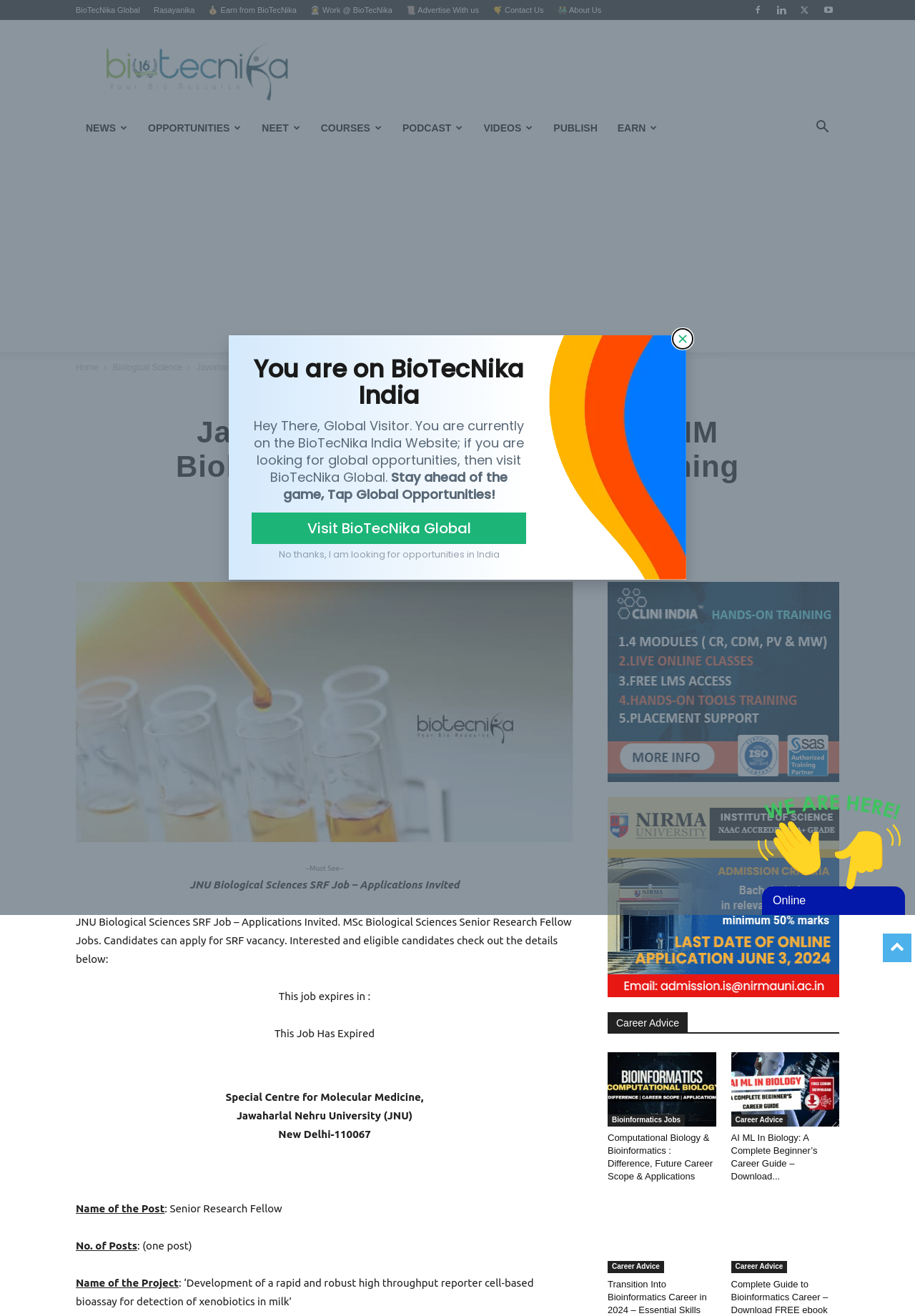Identify the bounding box coordinates of the element to click to follow this instruction: 'Search for something'. Ensure the coordinates are four float values between 0 and 1, provided as [left, top, right, bottom].

[0.88, 0.093, 0.917, 0.102]